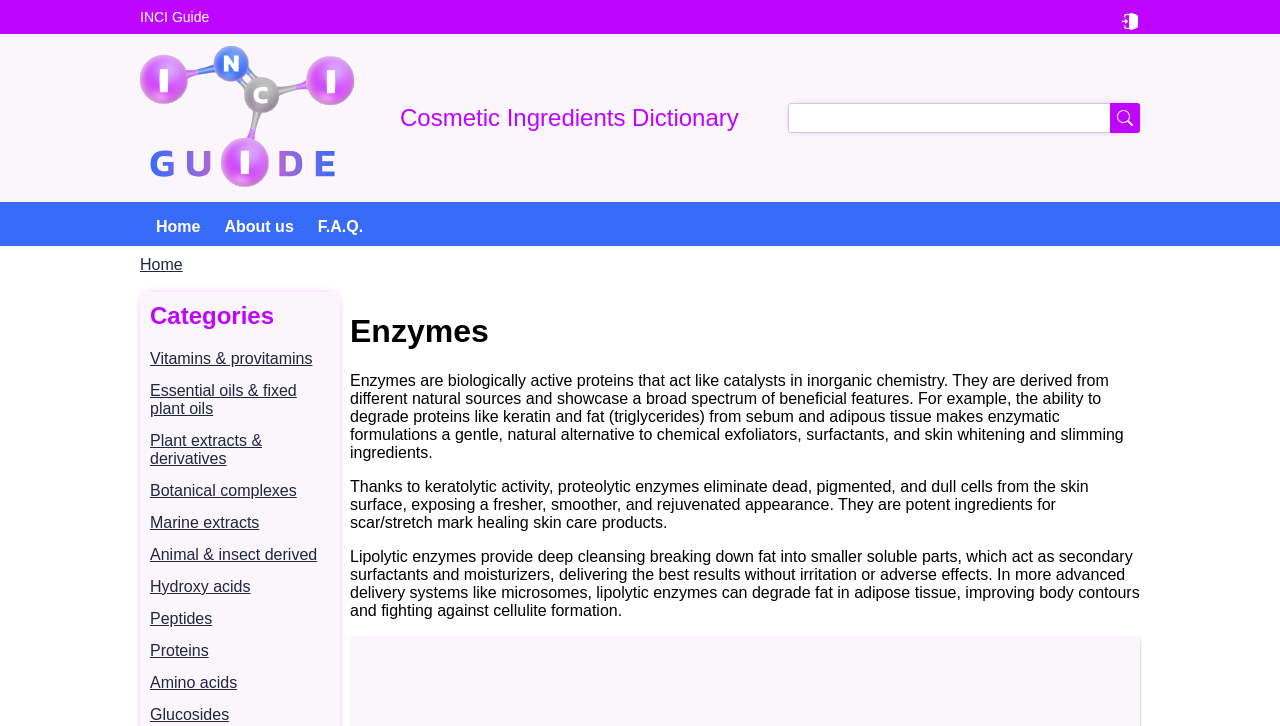Determine the bounding box coordinates of the clickable region to follow the instruction: "Search for a term".

[0.616, 0.142, 0.891, 0.183]